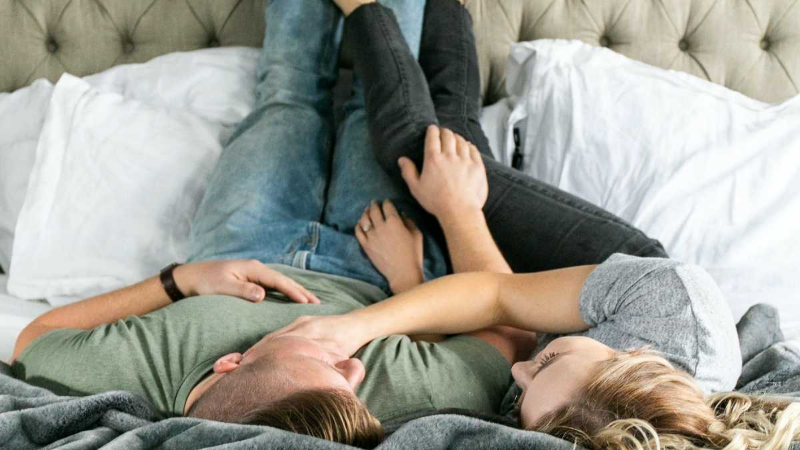Please answer the following question using a single word or phrase: 
What is the atmosphere created by the bedding?

Serene and inviting